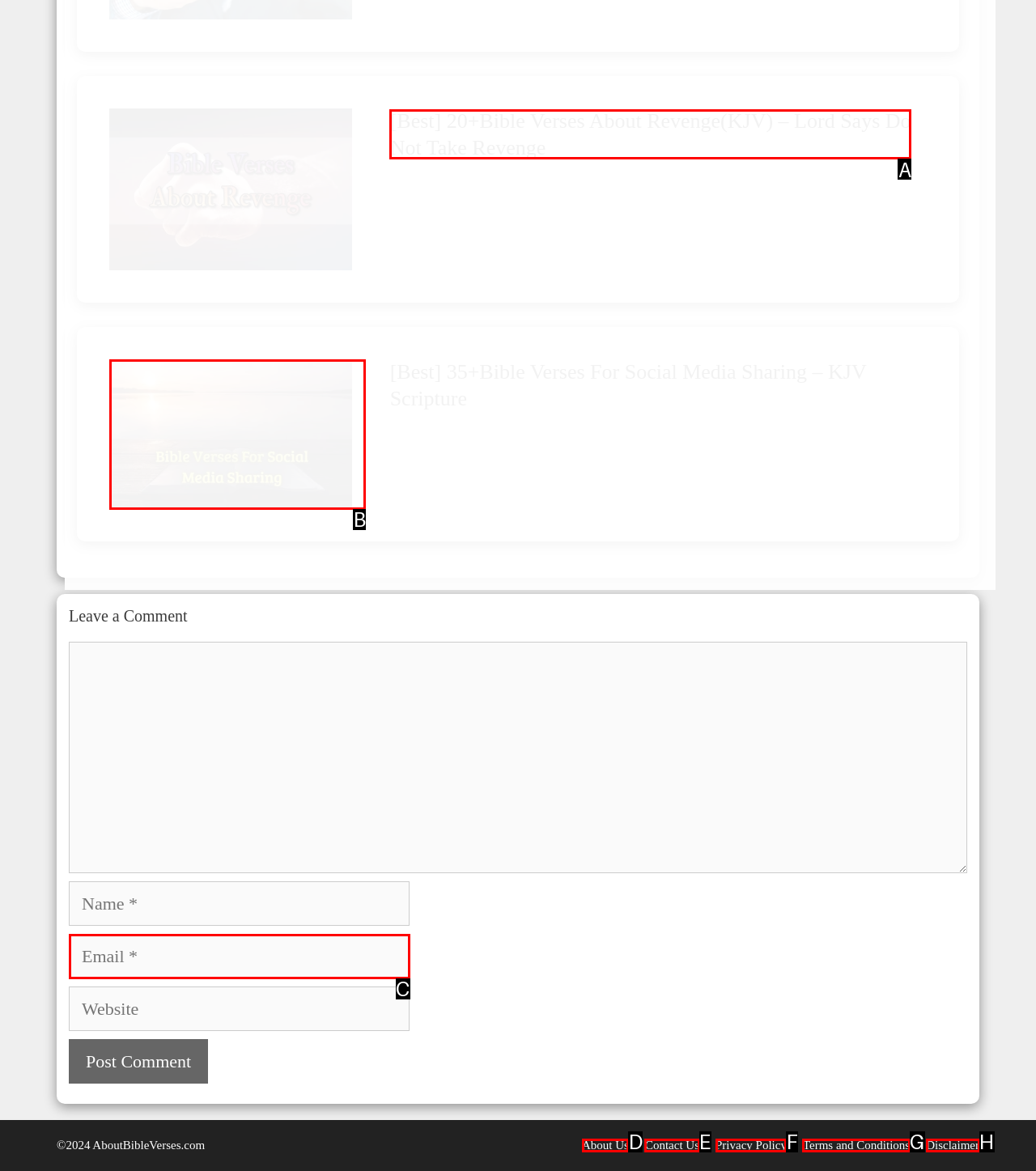Point out the HTML element that matches the following description: Disclaimer
Answer with the letter from the provided choices.

H